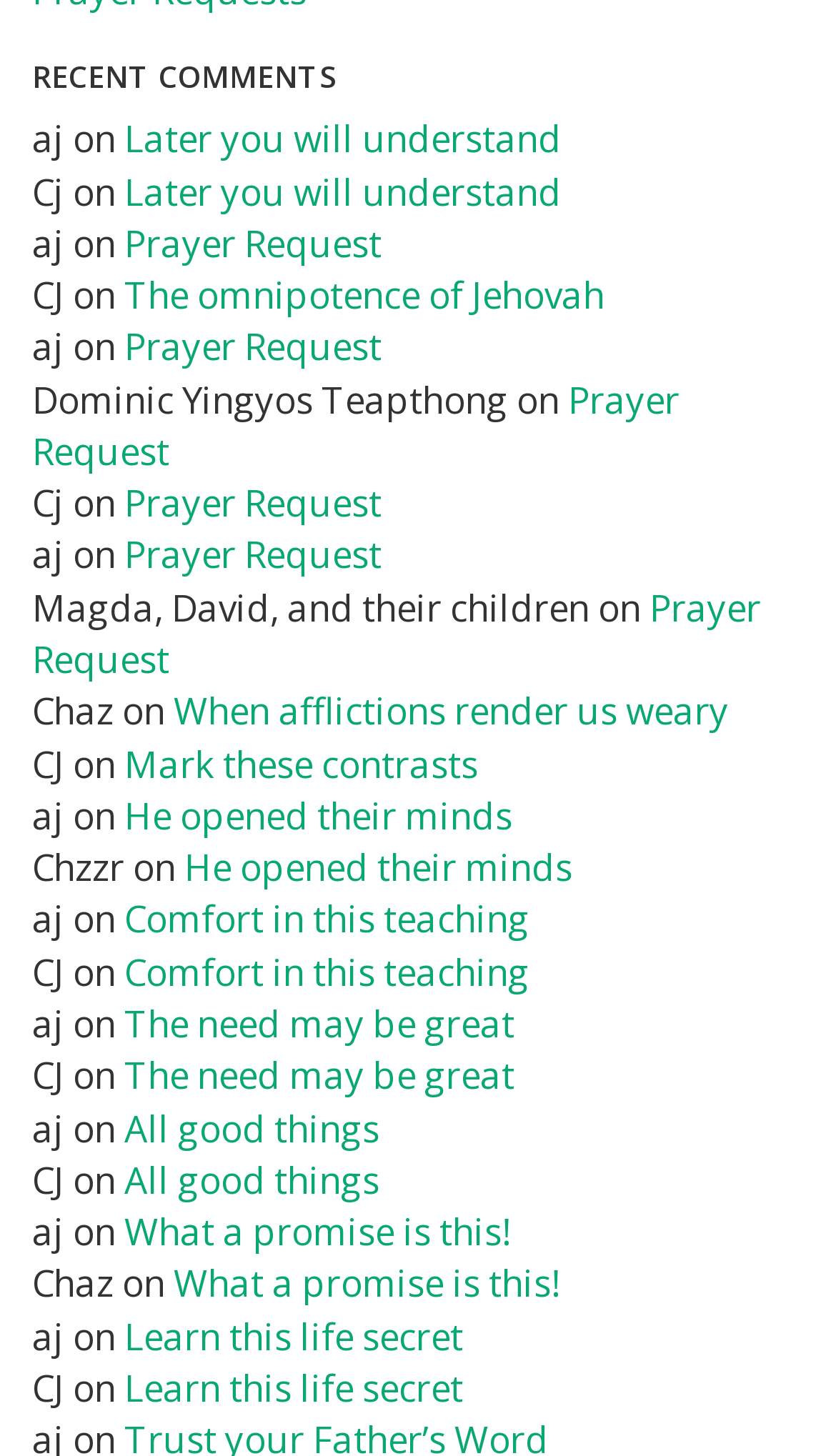Pinpoint the bounding box coordinates of the clickable area needed to execute the instruction: "Click on 'When afflictions render us weary'". The coordinates should be specified as four float numbers between 0 and 1, i.e., [left, top, right, bottom].

[0.208, 0.472, 0.872, 0.505]